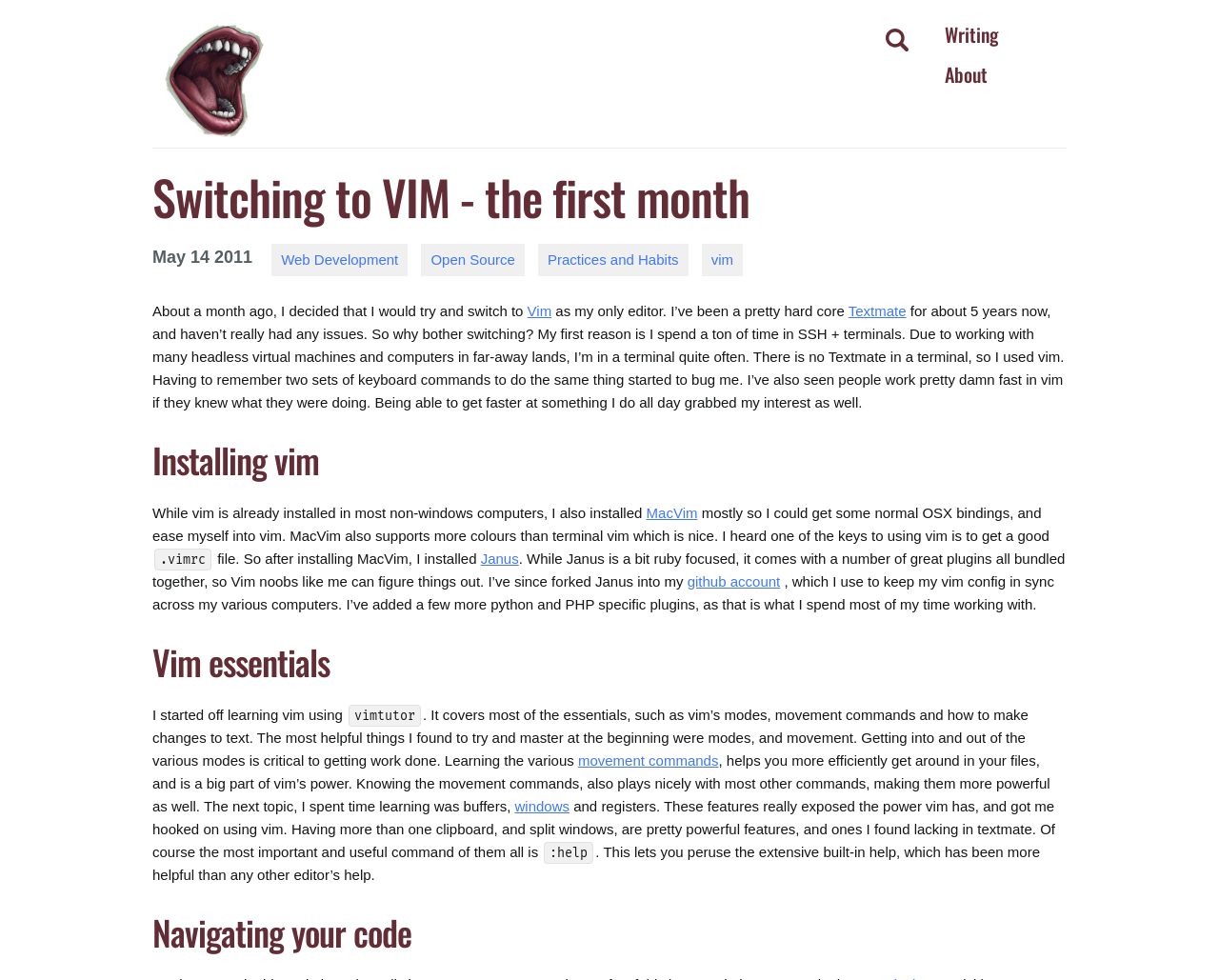Construct a thorough caption encompassing all aspects of the webpage.

This webpage is a blog post titled "Switching to VIM - the first month" and is part of a website called "Posts | Mark Story". The page has a navigation menu at the top with links to "Writing", "About", and a button. 

Below the navigation menu, there is a header section with the title of the blog post, the date "May 14, 2011", and several links to categories such as "Web Development", "Open Source", "Practices and Habits", and "vim". 

The main content of the blog post is divided into several sections. The first section describes the author's decision to switch from Textmate to Vim as their primary editor. The text explains that the author has been using Textmate for about 5 years but wants to switch to Vim because they spend a lot of time in SSH terminals and want to learn a new skill.

The next section is titled "Installing vim" and describes the author's experience installing Vim on their computer, including installing MacVim and the Janus plugin. 

The following section is titled "Vim essentials" and discusses the author's experience learning Vim, including using the vimtutor program to learn the basics of Vim. The text explains that mastering modes, movement commands, and buffers are essential to getting work done in Vim.

The final section is titled "Navigating your code" but does not contain any text in the provided accessibility tree.